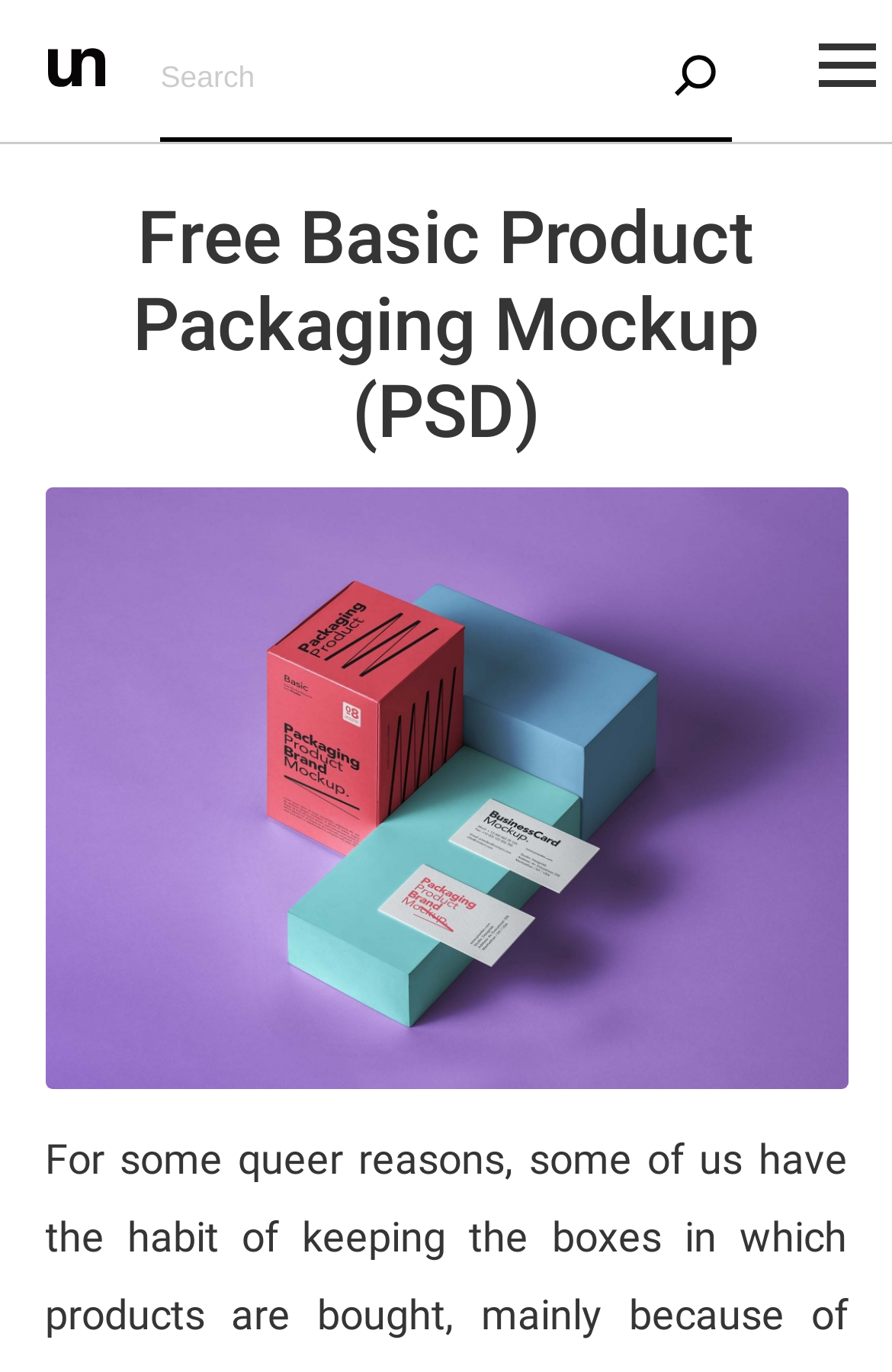Determine the main heading text of the webpage.

Free Basic Product Packaging Mockup (PSD)